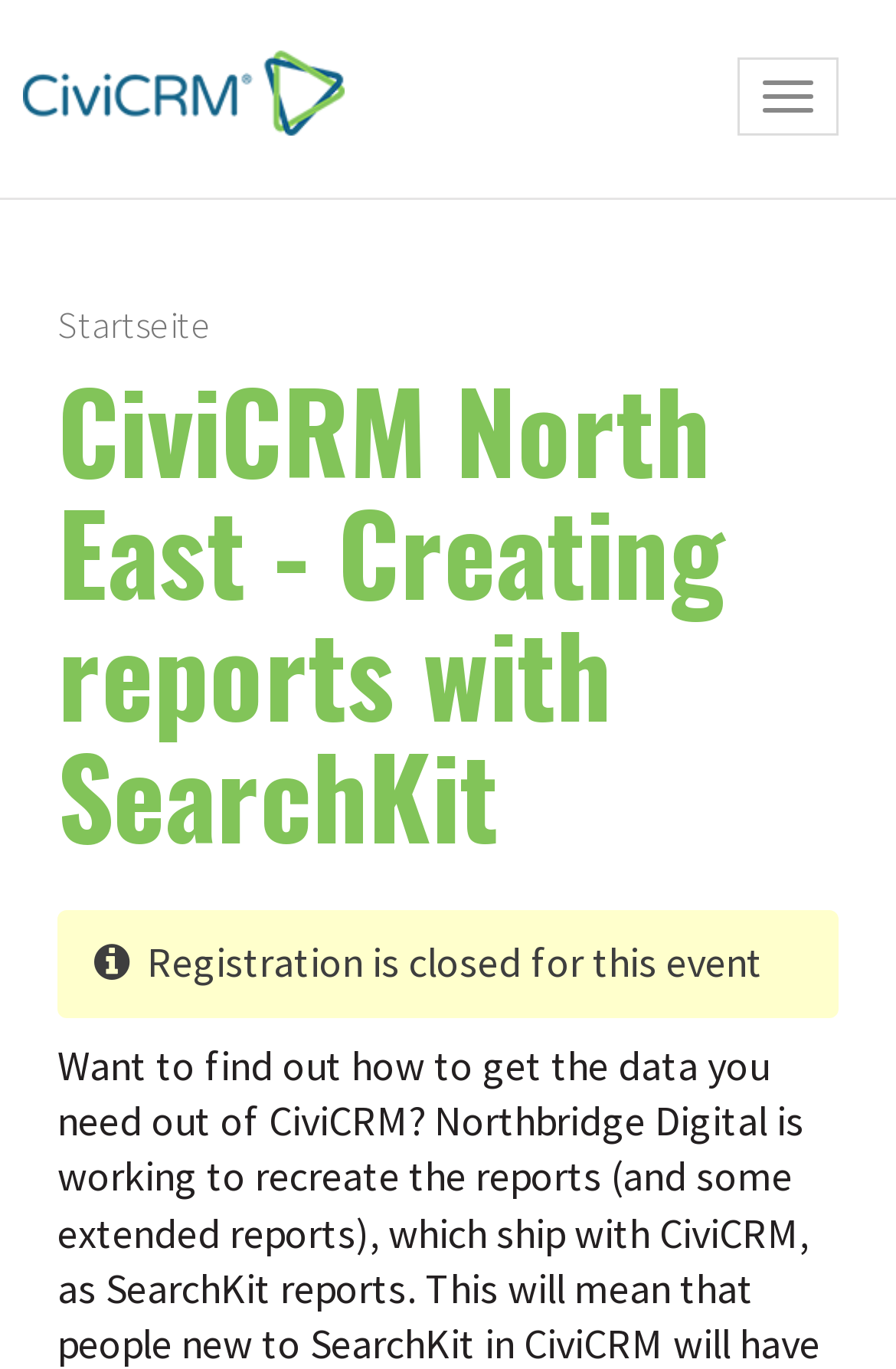Provide the bounding box coordinates of the HTML element described by the text: "Navigation aktivieren/deaktivieren".

[0.823, 0.042, 0.936, 0.099]